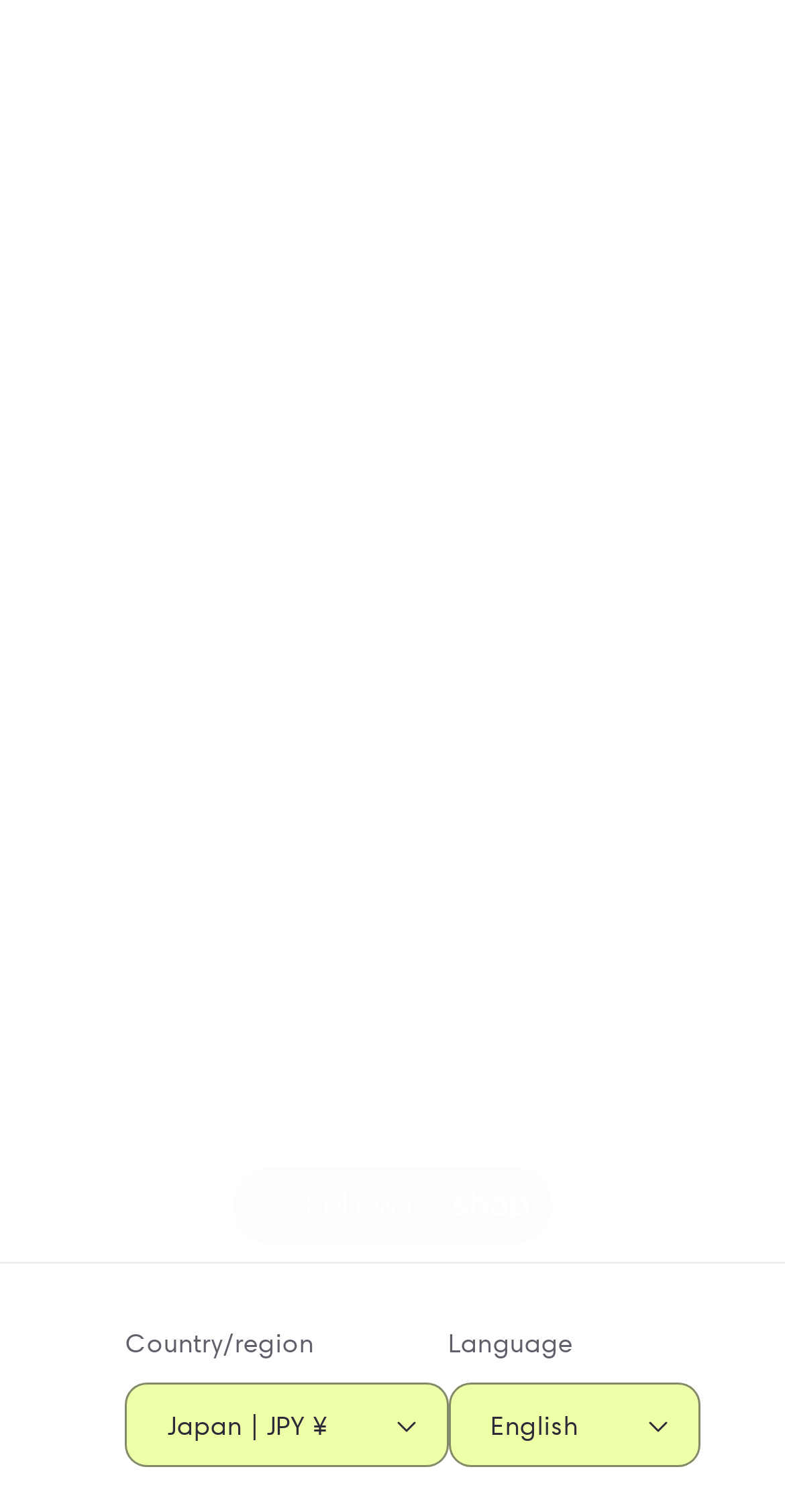Please identify the coordinates of the bounding box that should be clicked to fulfill this instruction: "Go to FAQ page".

[0.103, 0.241, 0.897, 0.301]